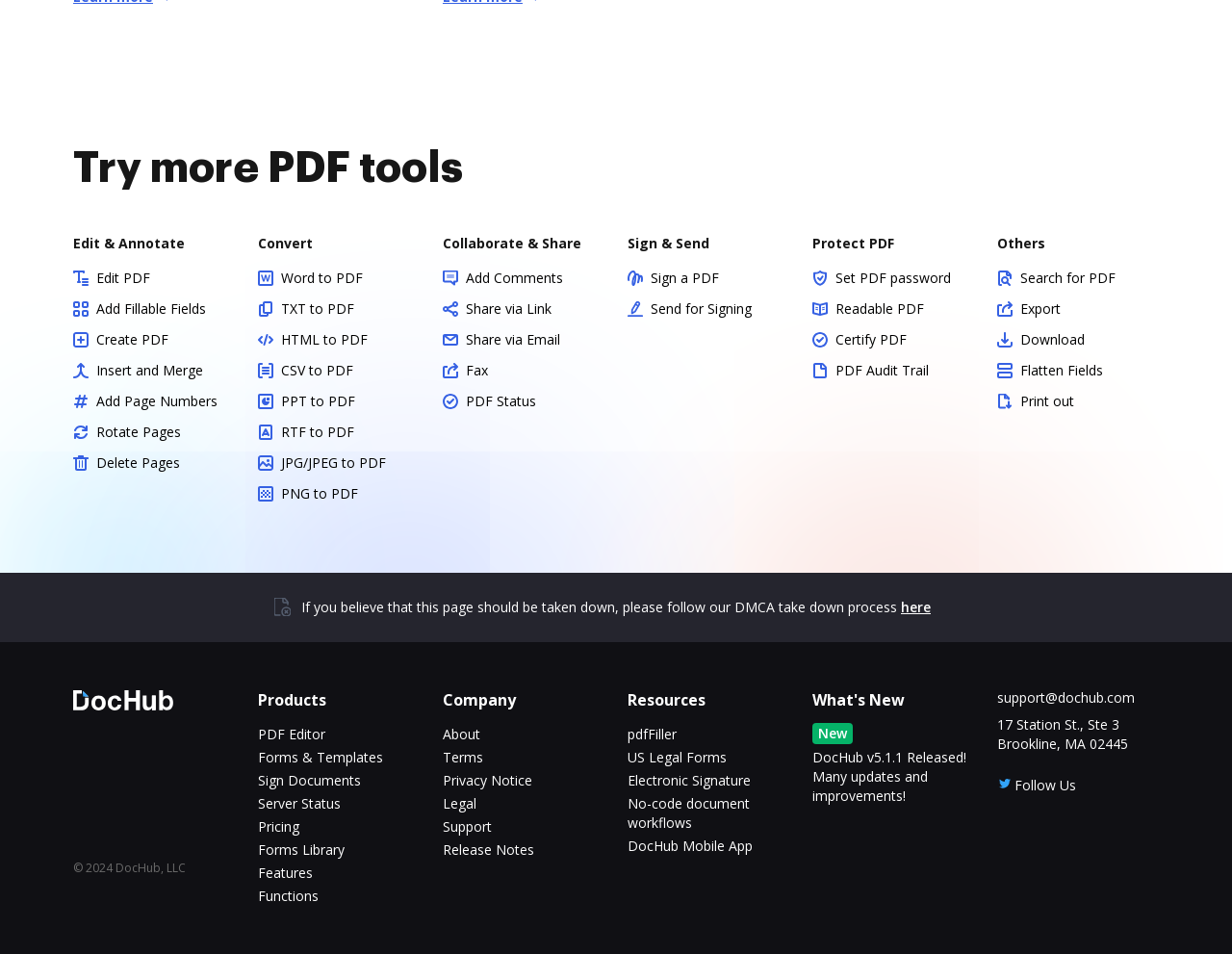Identify the bounding box coordinates of the clickable region to carry out the given instruction: "Edit a PDF".

[0.059, 0.281, 0.191, 0.301]